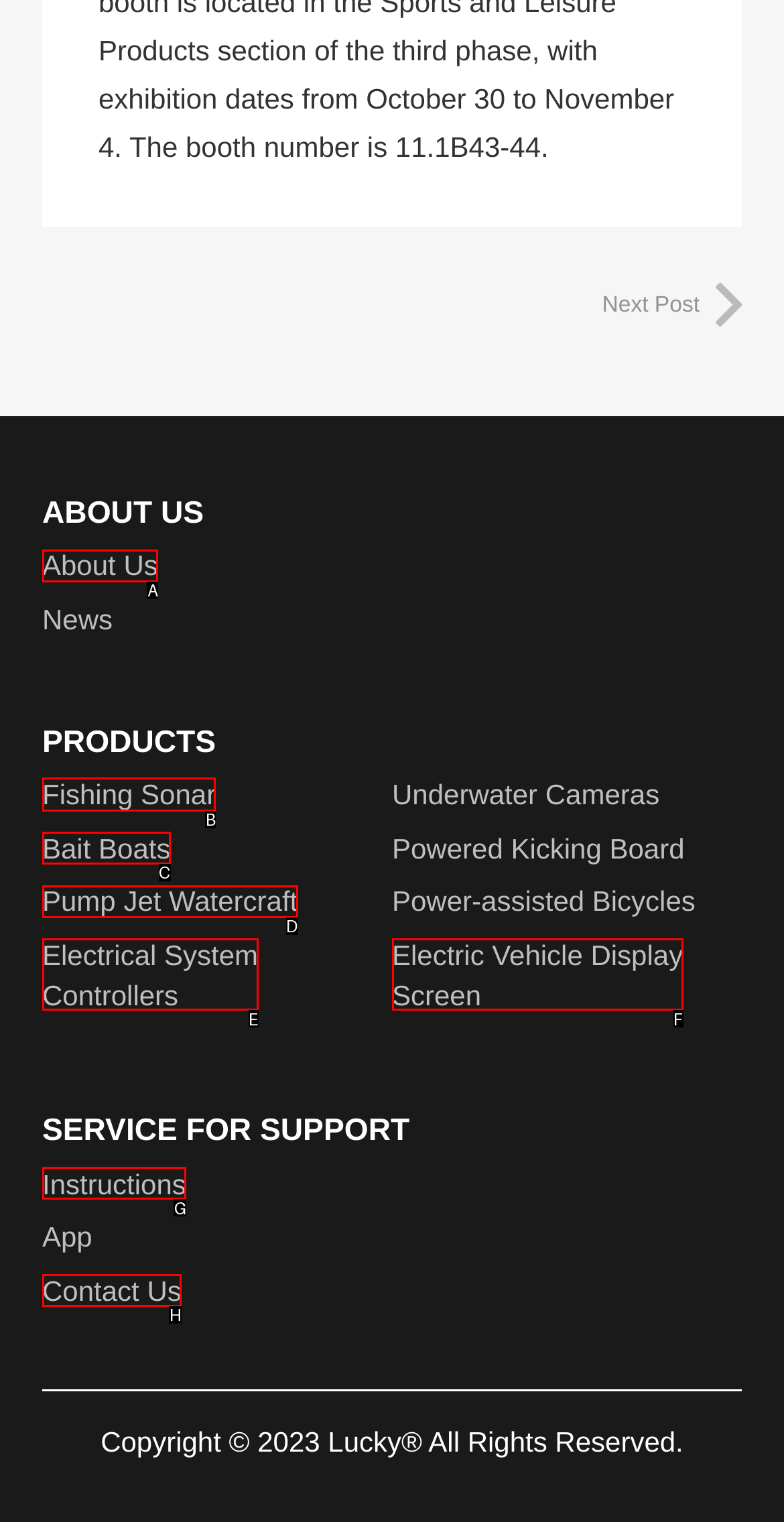Determine which letter corresponds to the UI element to click for this task: view fishing sonar products
Respond with the letter from the available options.

B